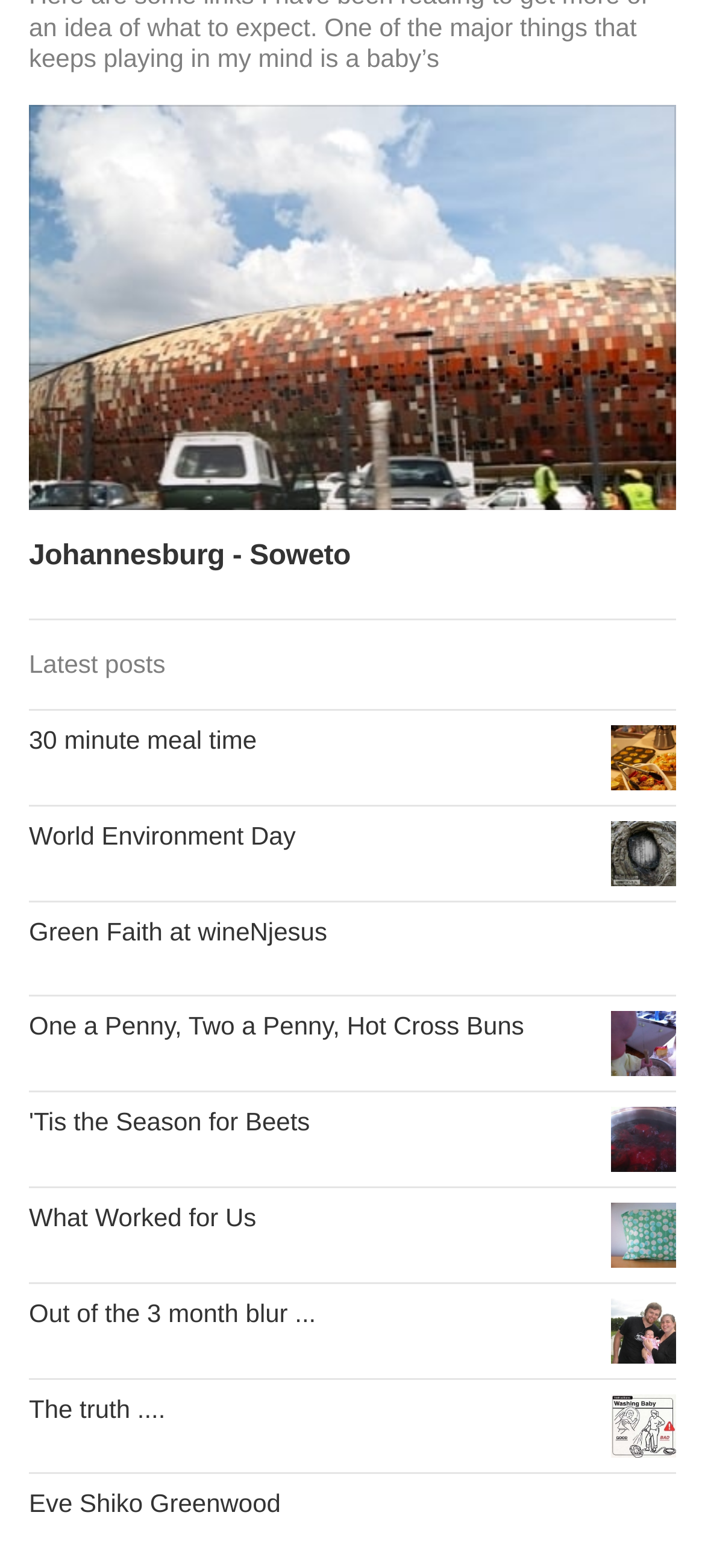What is the first link on the webpage?
Respond to the question with a single word or phrase according to the image.

Johannesburg - Soweto